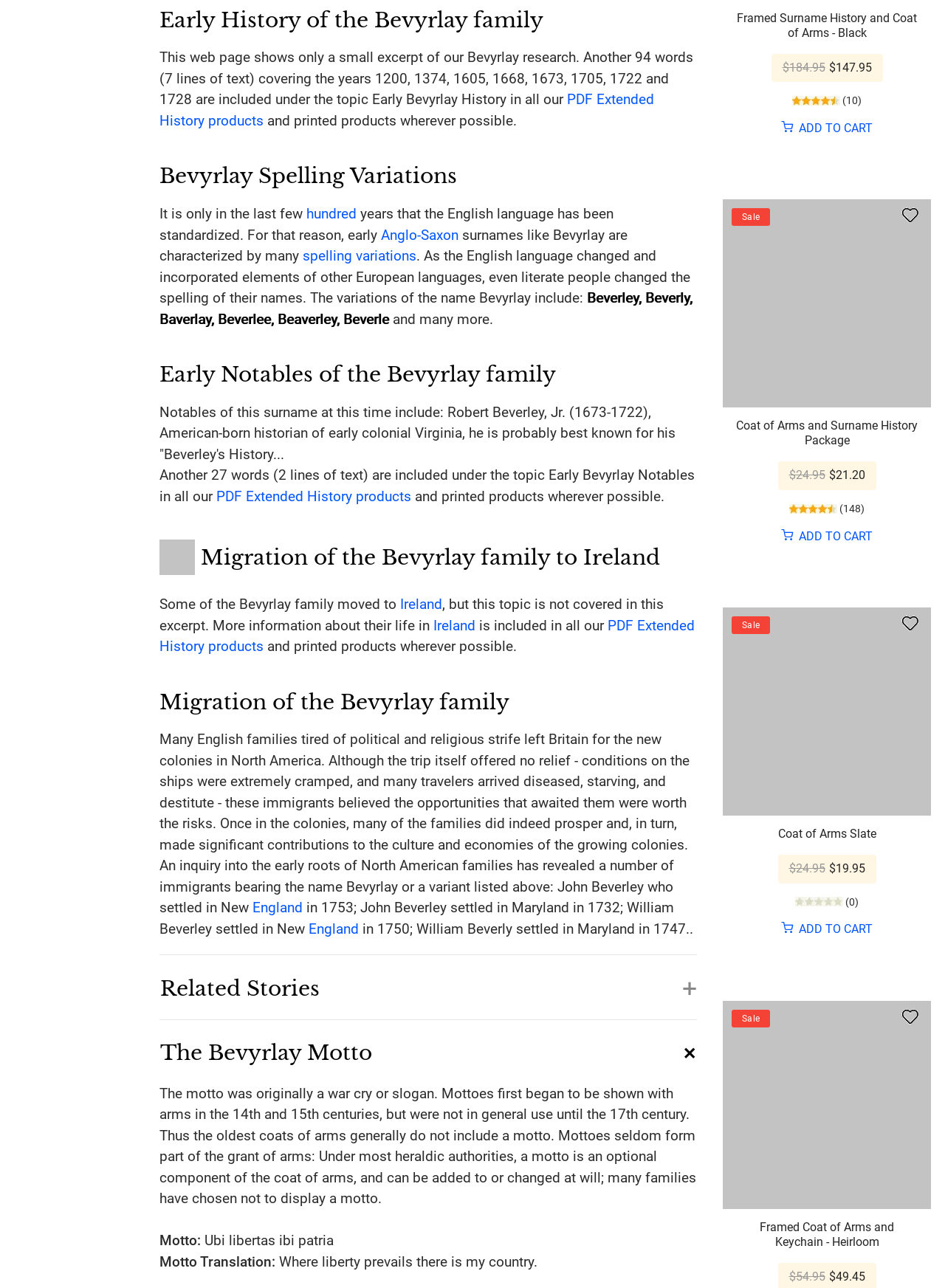Kindly determine the bounding box coordinates for the area that needs to be clicked to execute this instruction: "Click the 'Related Stories +' button".

[0.169, 0.742, 0.738, 0.78]